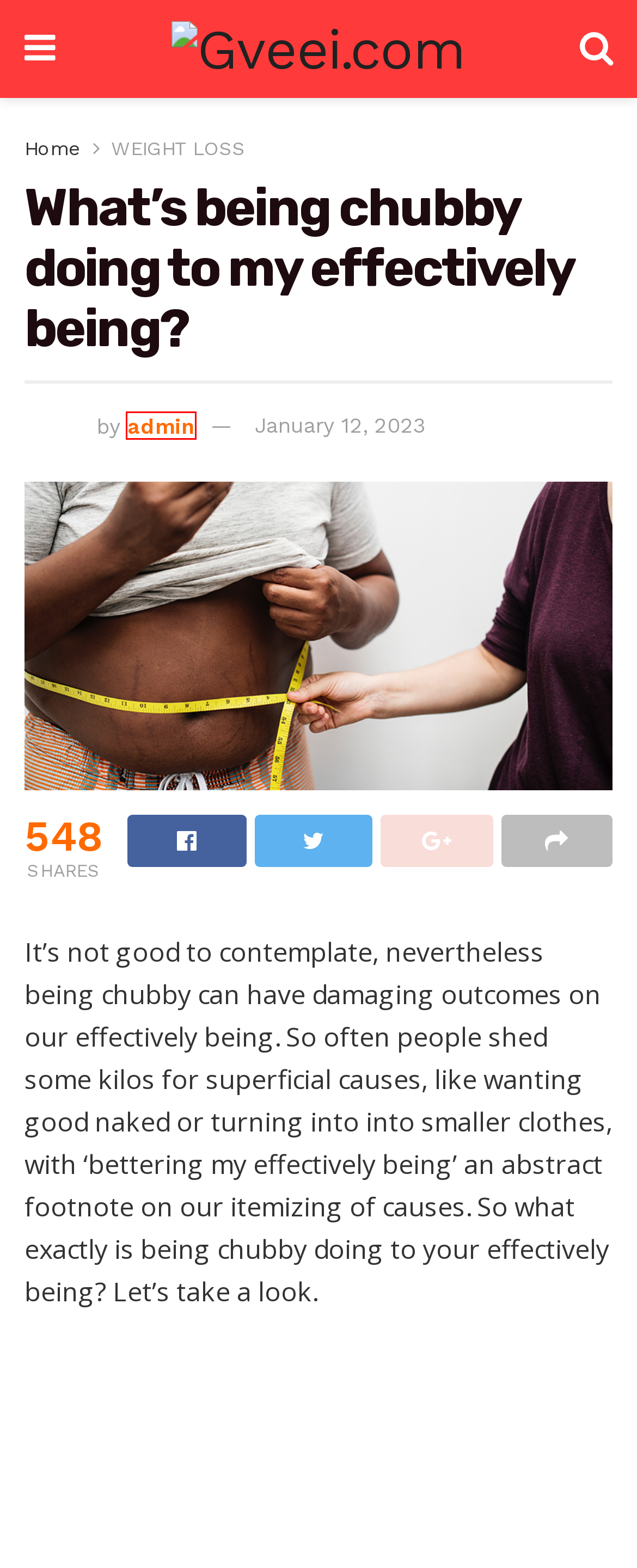Review the screenshot of a webpage that includes a red bounding box. Choose the webpage description that best matches the new webpage displayed after clicking the element within the bounding box. Here are the candidates:
A. admin – Gveei.com
B. Lemon Juice Photographs – Gveei.com
C. DETOX – Gveei.com
D. SUGAR FREE – Gveei.com
E. Gveei.com – Weight Loss And Diet
F. Page not found – Gveei.com
G. KETO DIET – Gveei.com
H. WEIGHT LOSS – Gveei.com

A